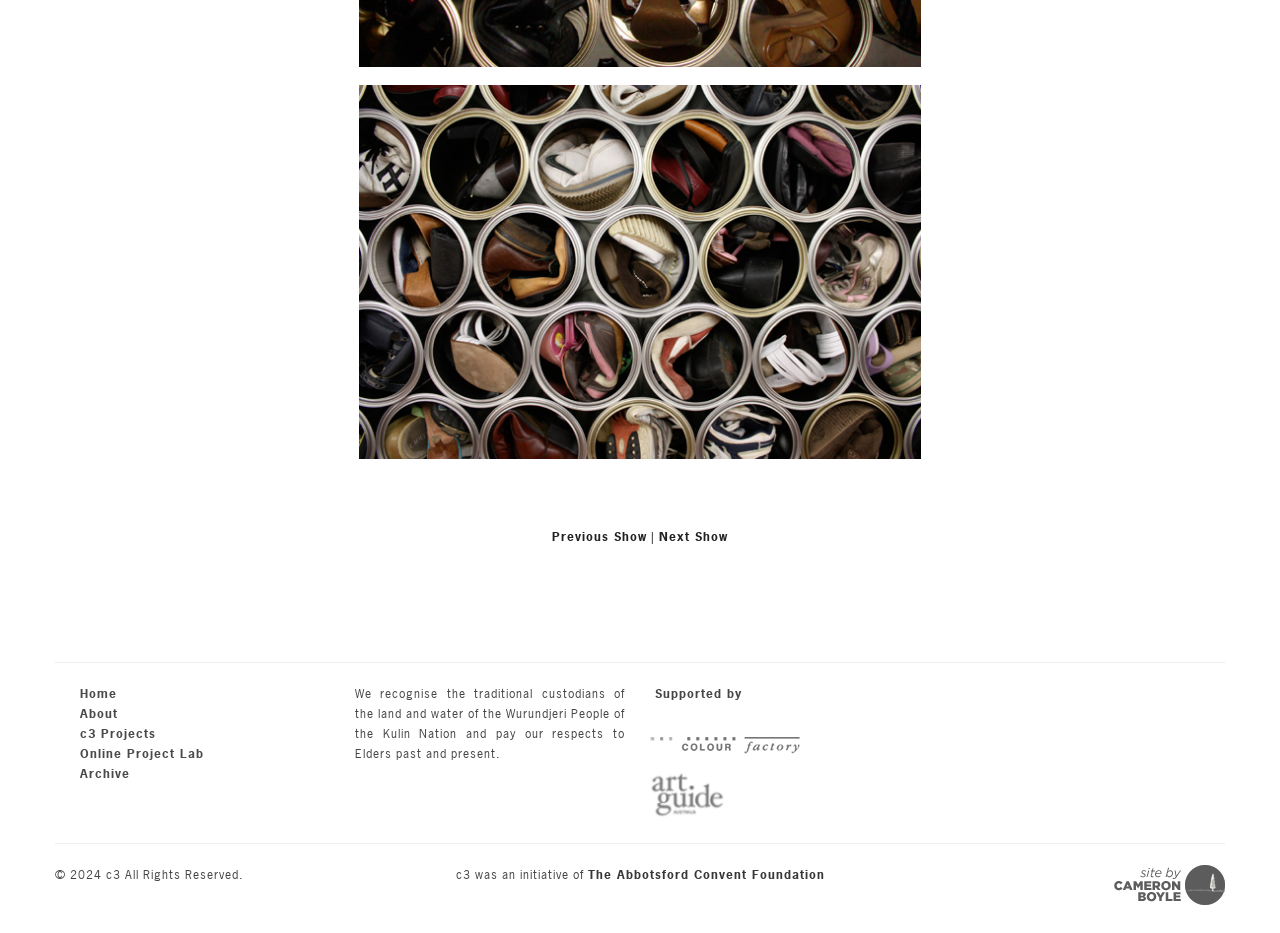Please find the bounding box coordinates for the clickable element needed to perform this instruction: "Click on the 'colour factory logo' link".

[0.508, 0.789, 0.625, 0.806]